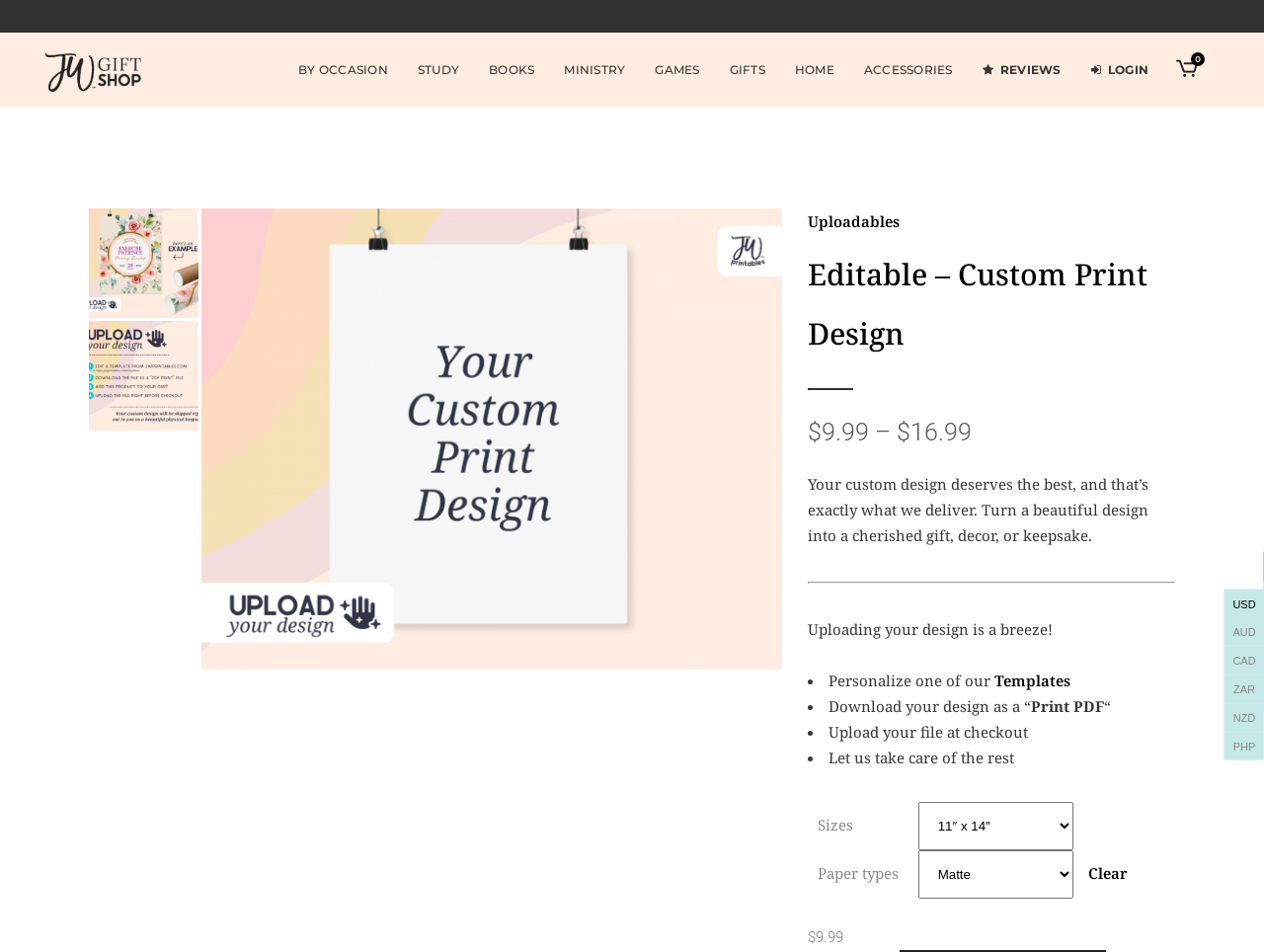Ascertain the bounding box coordinates for the UI element detailed here: "Facebook Community". The coordinates should be provided as [left, top, right, bottom] with each value being a float between 0 and 1.

None